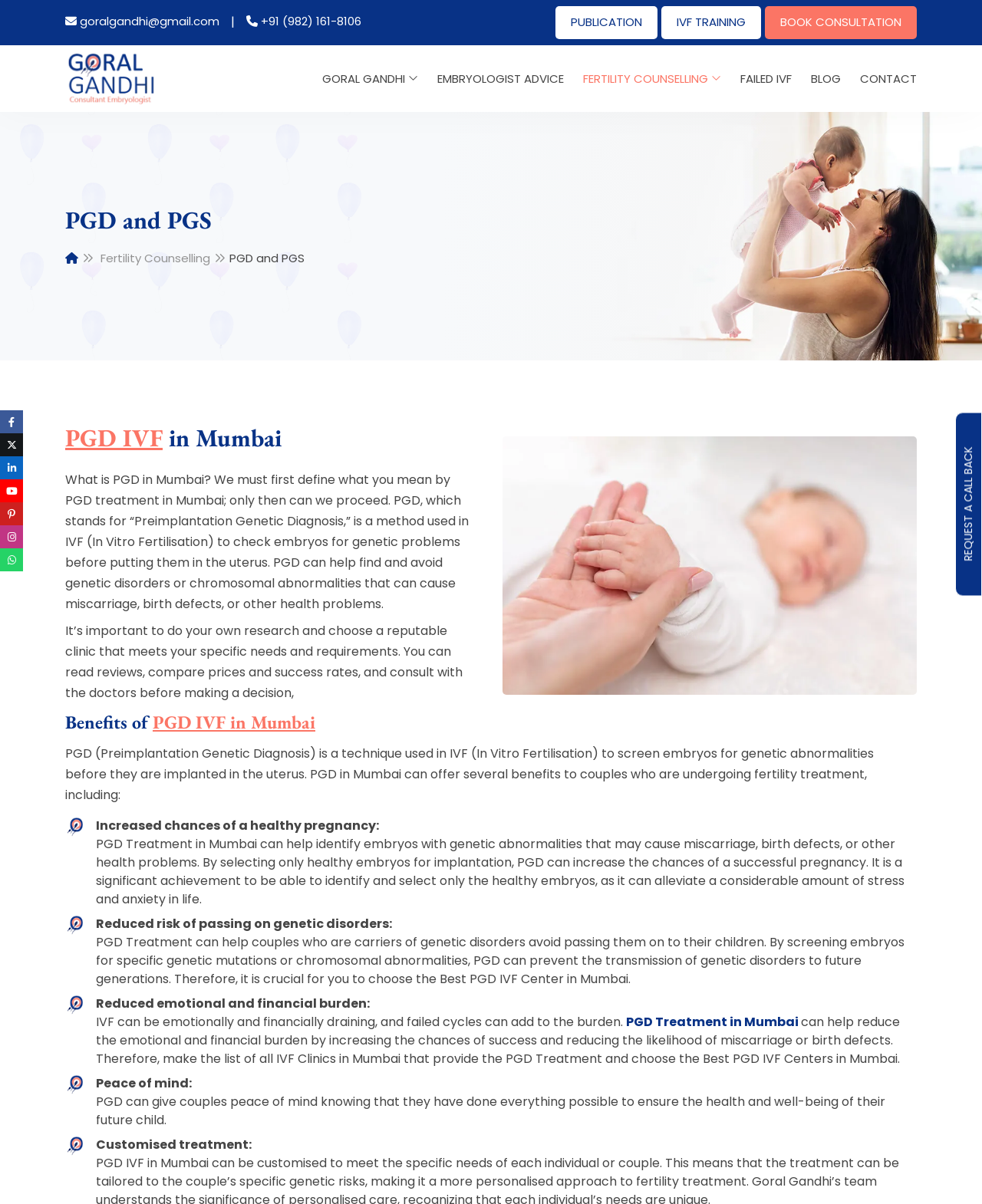Please specify the bounding box coordinates of the clickable section necessary to execute the following command: "Click the 'GORAL GANDHI' link".

[0.066, 0.042, 0.16, 0.088]